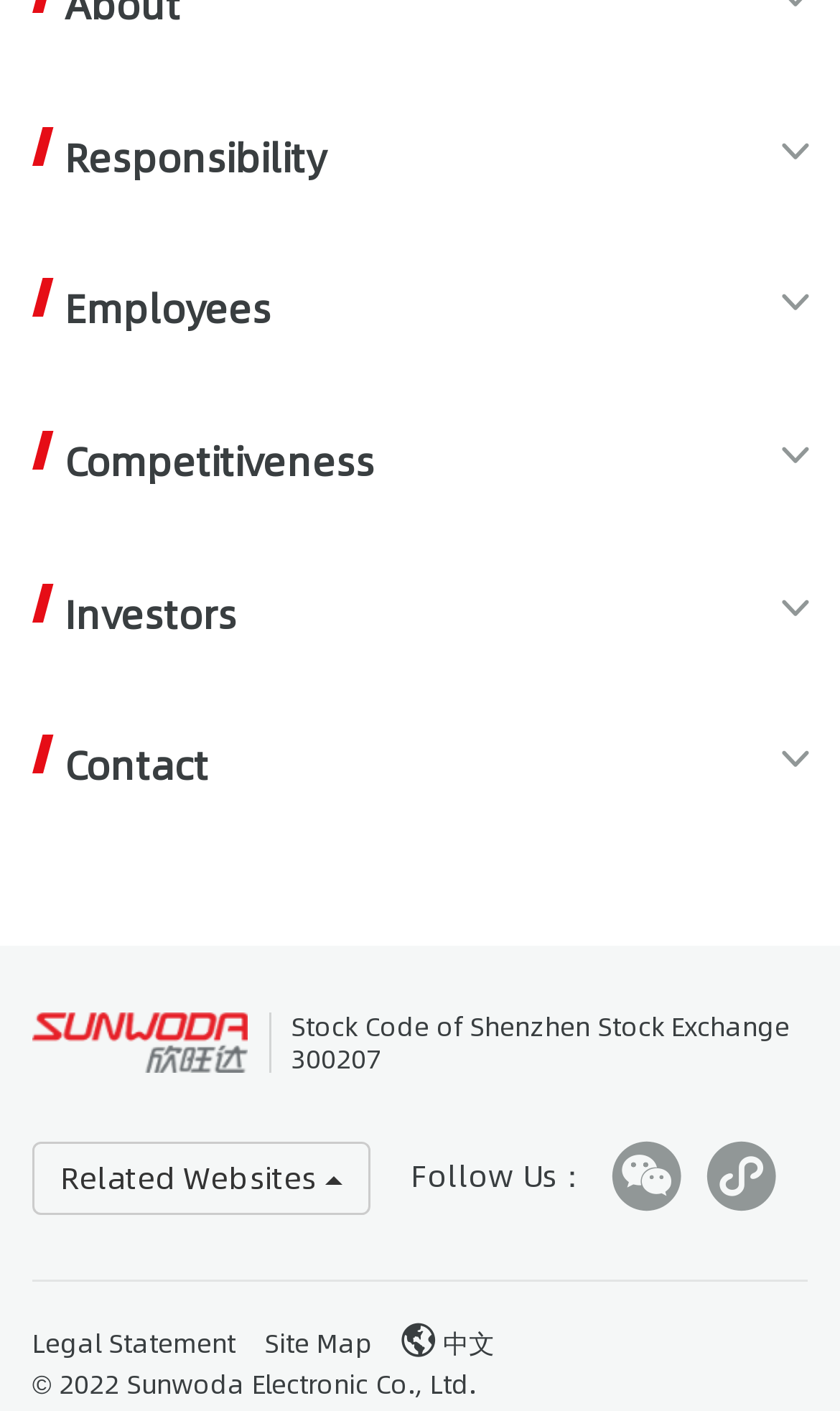Please specify the bounding box coordinates of the element that should be clicked to execute the given instruction: 'View Corporate Culture'. Ensure the coordinates are four float numbers between 0 and 1, expressed as [left, top, right, bottom].

[0.038, 0.141, 1.0, 0.185]